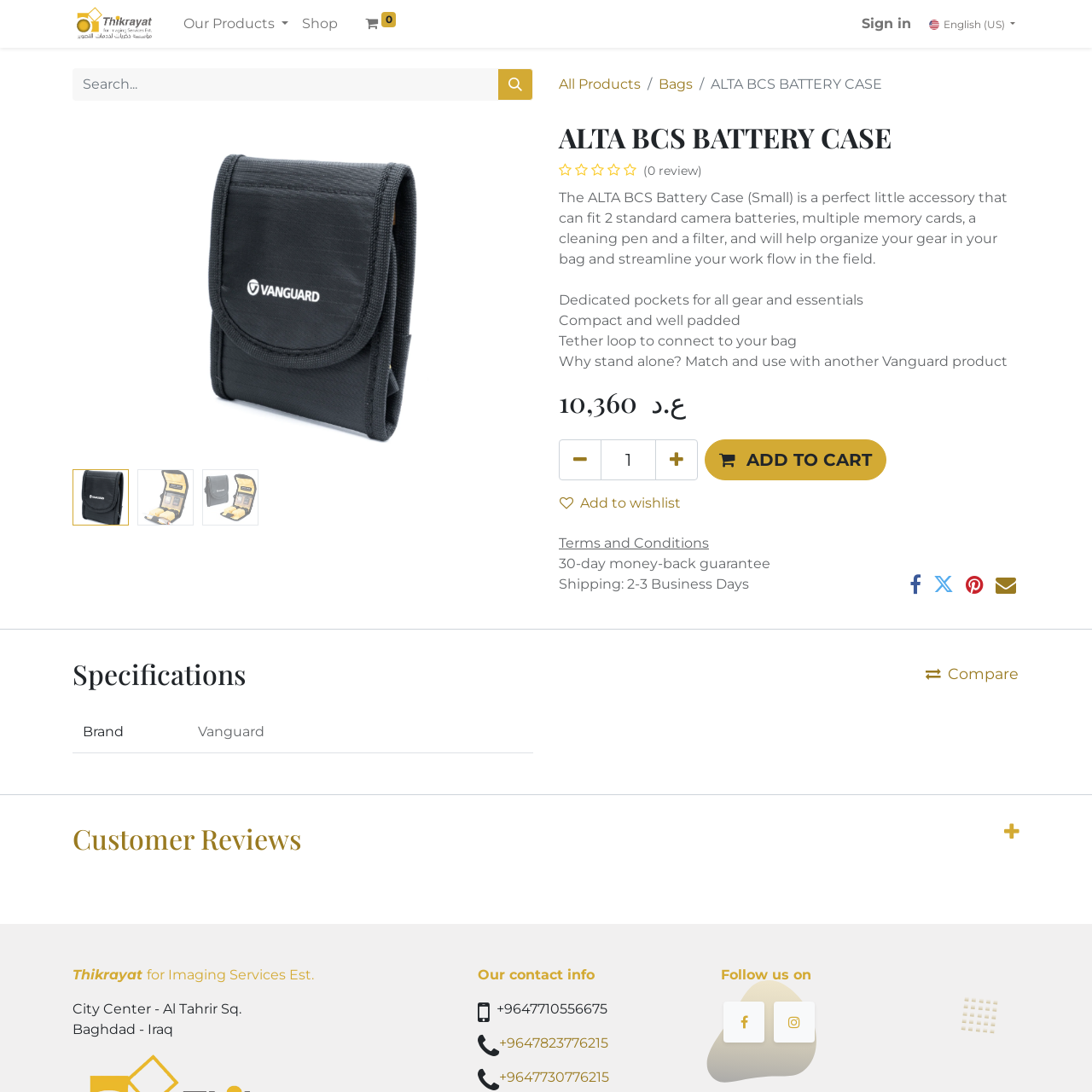Please determine the main heading text of this webpage.

ALTA BCS BATTERY CASE